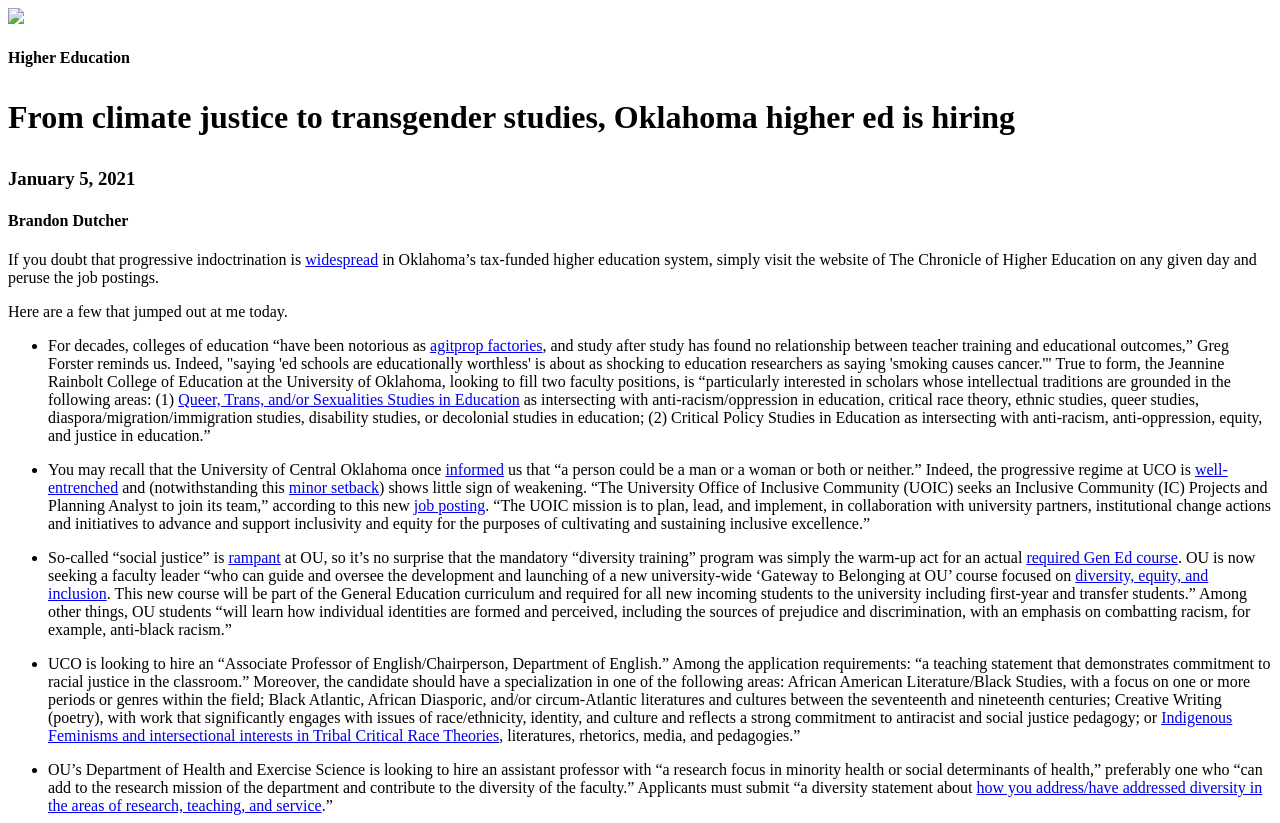Please identify the bounding box coordinates of the element that needs to be clicked to execute the following command: "Learn more about the 'Gateway to Belonging at OU' course". Provide the bounding box using four float numbers between 0 and 1, formatted as [left, top, right, bottom].

[0.038, 0.689, 0.944, 0.731]